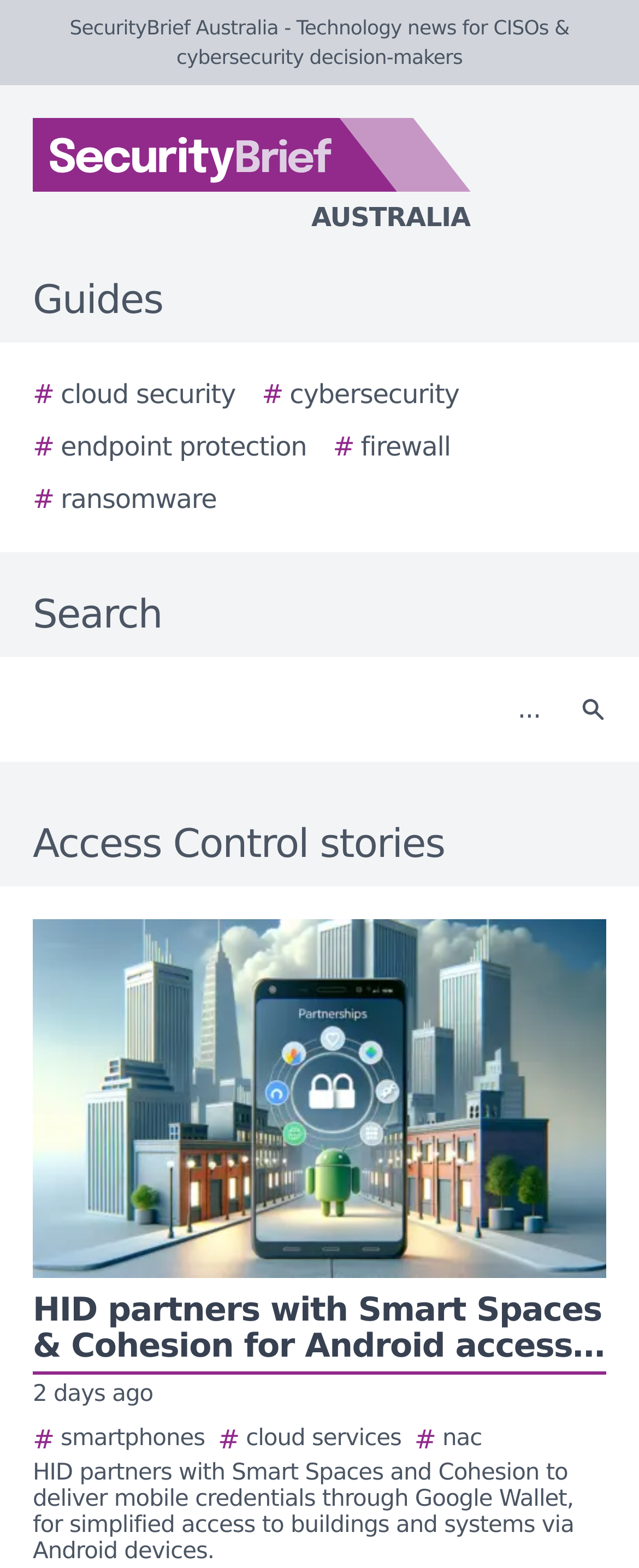Please identify the bounding box coordinates of the element that needs to be clicked to execute the following command: "Enter search query". Provide the bounding box using four float numbers between 0 and 1, formatted as [left, top, right, bottom].

[0.021, 0.427, 0.877, 0.478]